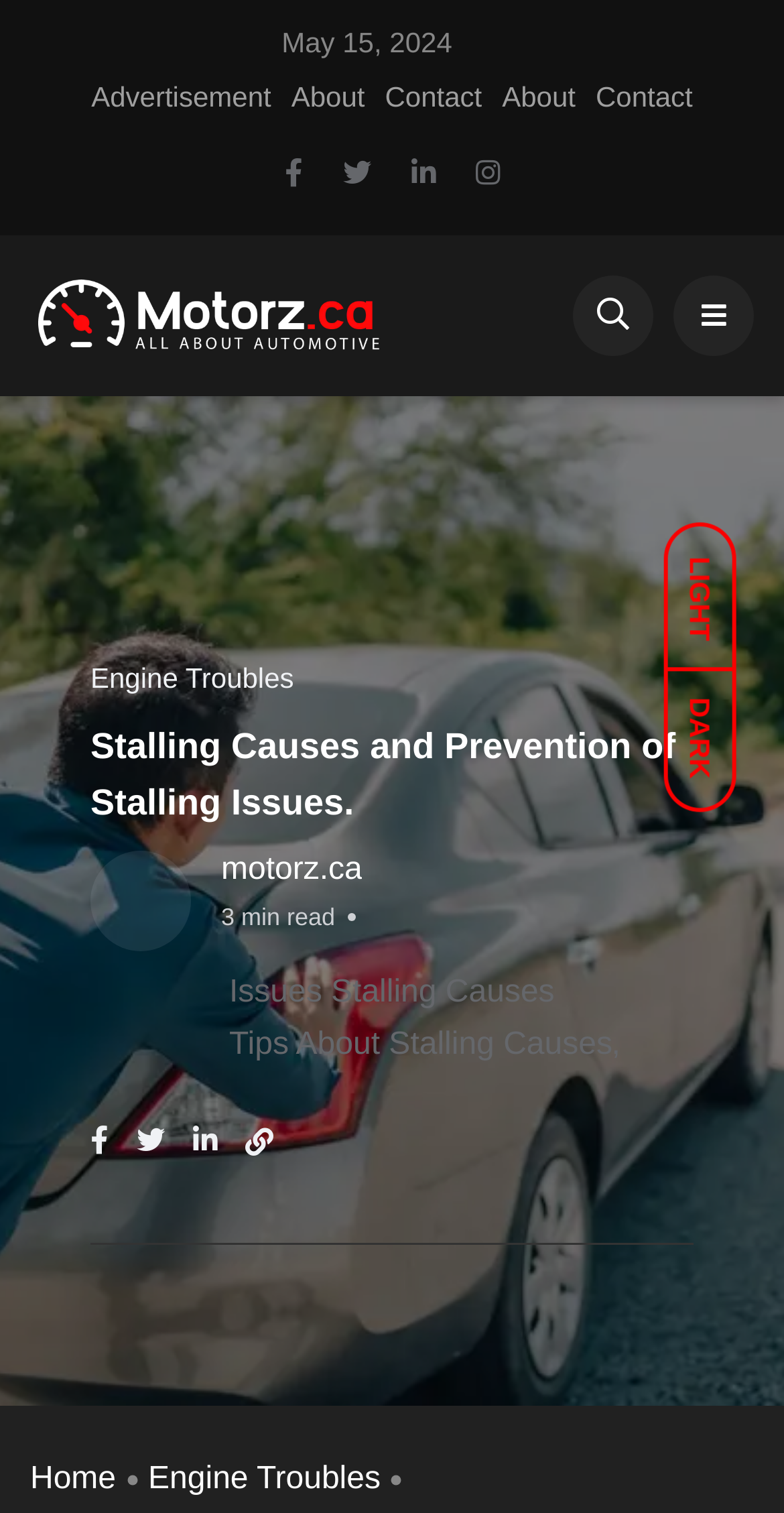Can you extract the headline from the webpage for me?

Stalling Causes and Prevention of Stalling Issues.